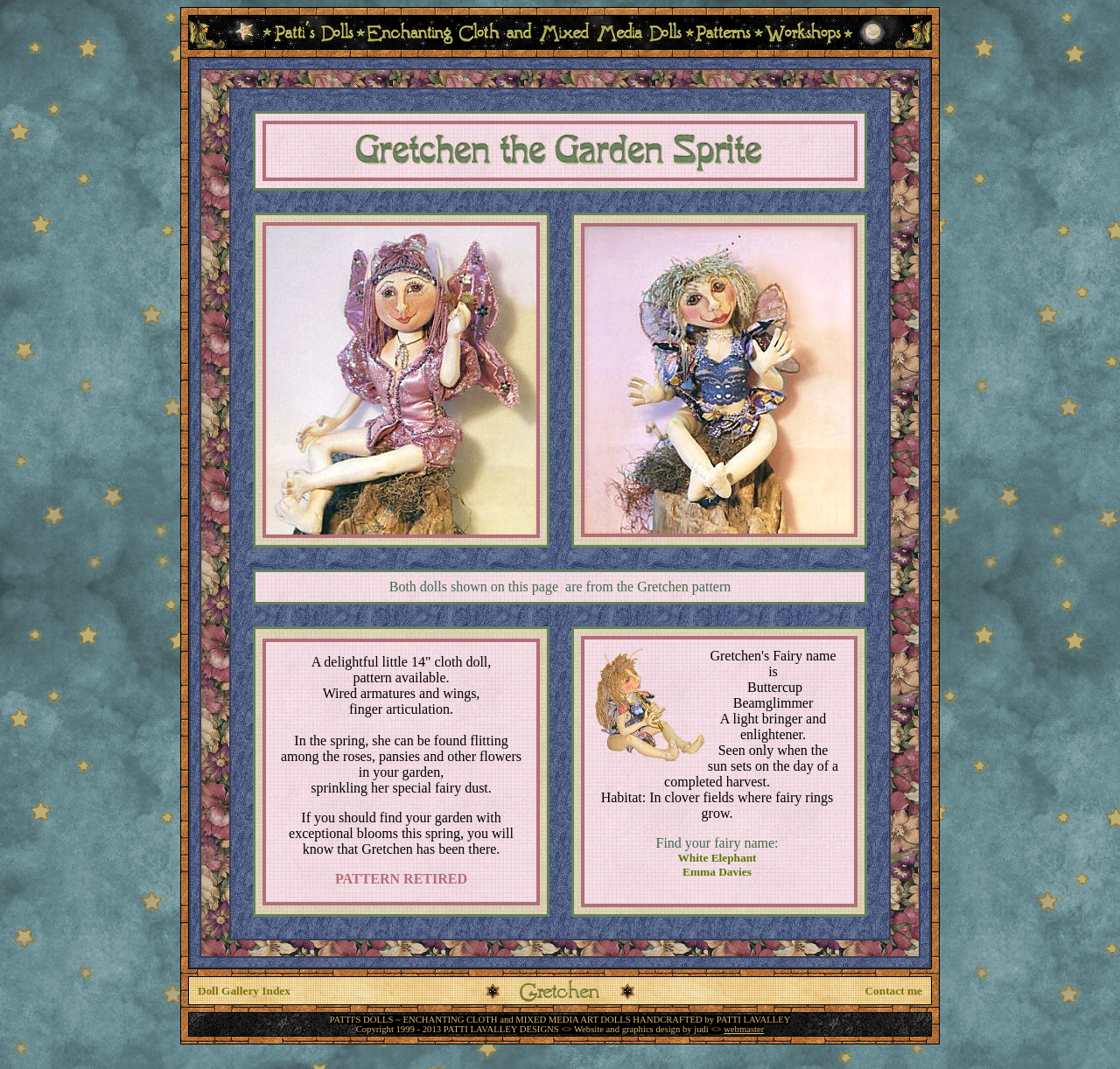Answer with a single word or phrase: 
What is the habitat of Gretchen's fairy?

Clover fields